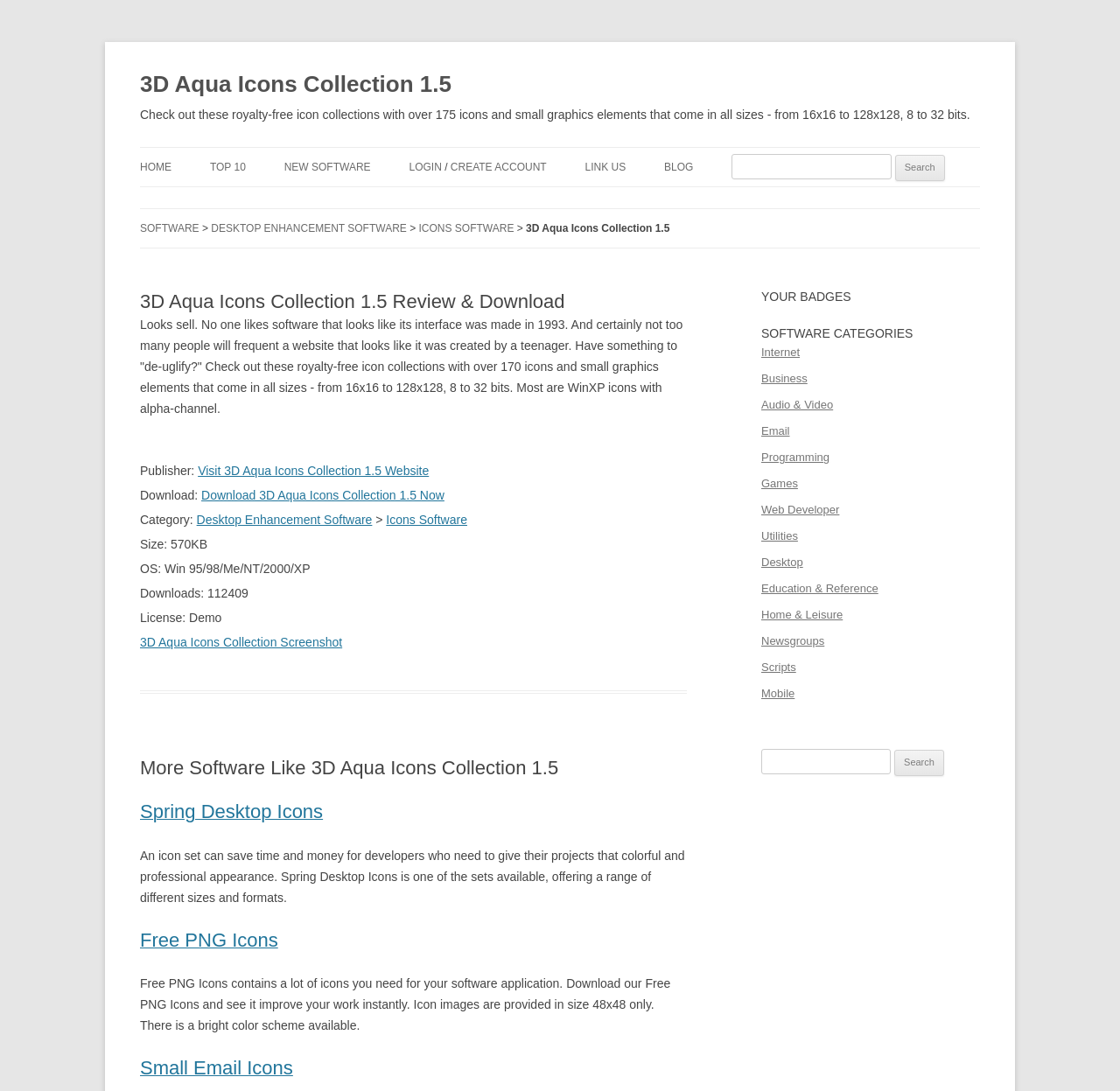Please identify the coordinates of the bounding box that should be clicked to fulfill this instruction: "Read the article about overcoming challenges in aquaponics".

None